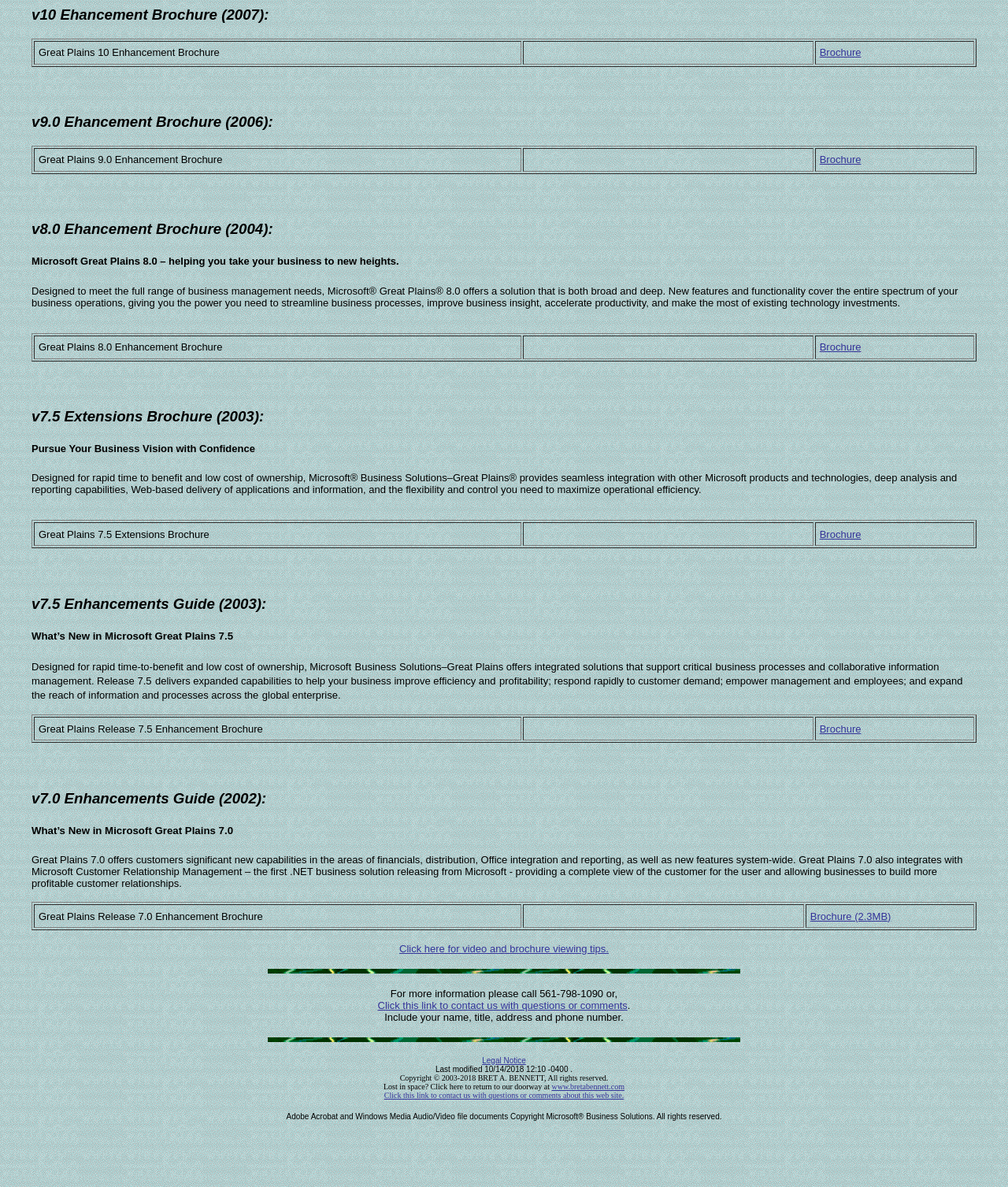Provide the bounding box coordinates for the UI element that is described by this text: "Our Team". The coordinates should be in the form of four float numbers between 0 and 1: [left, top, right, bottom].

None